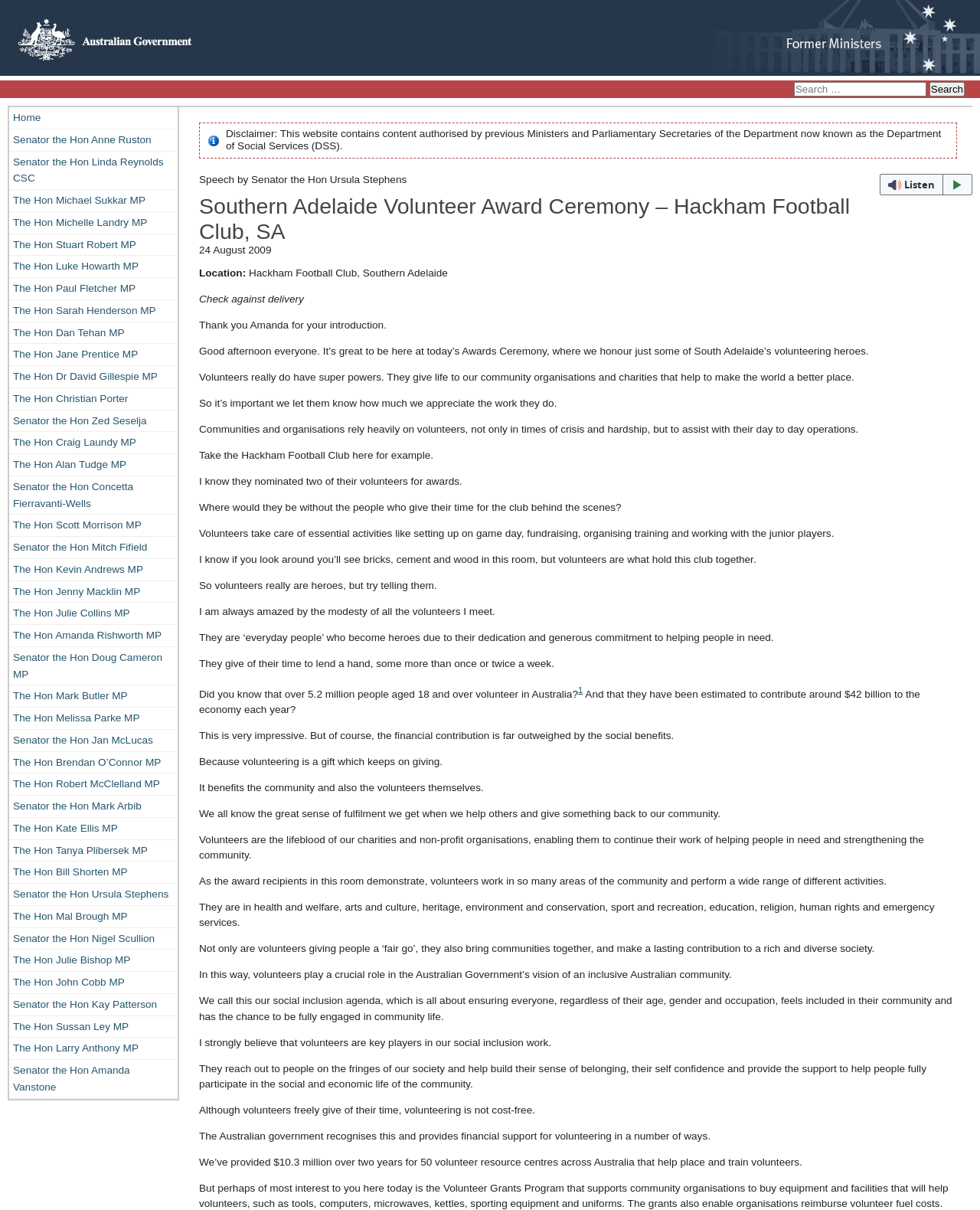Please give a concise answer to this question using a single word or phrase: 
What is the name of the award ceremony?

Southern Adelaide Volunteer Award Ceremony